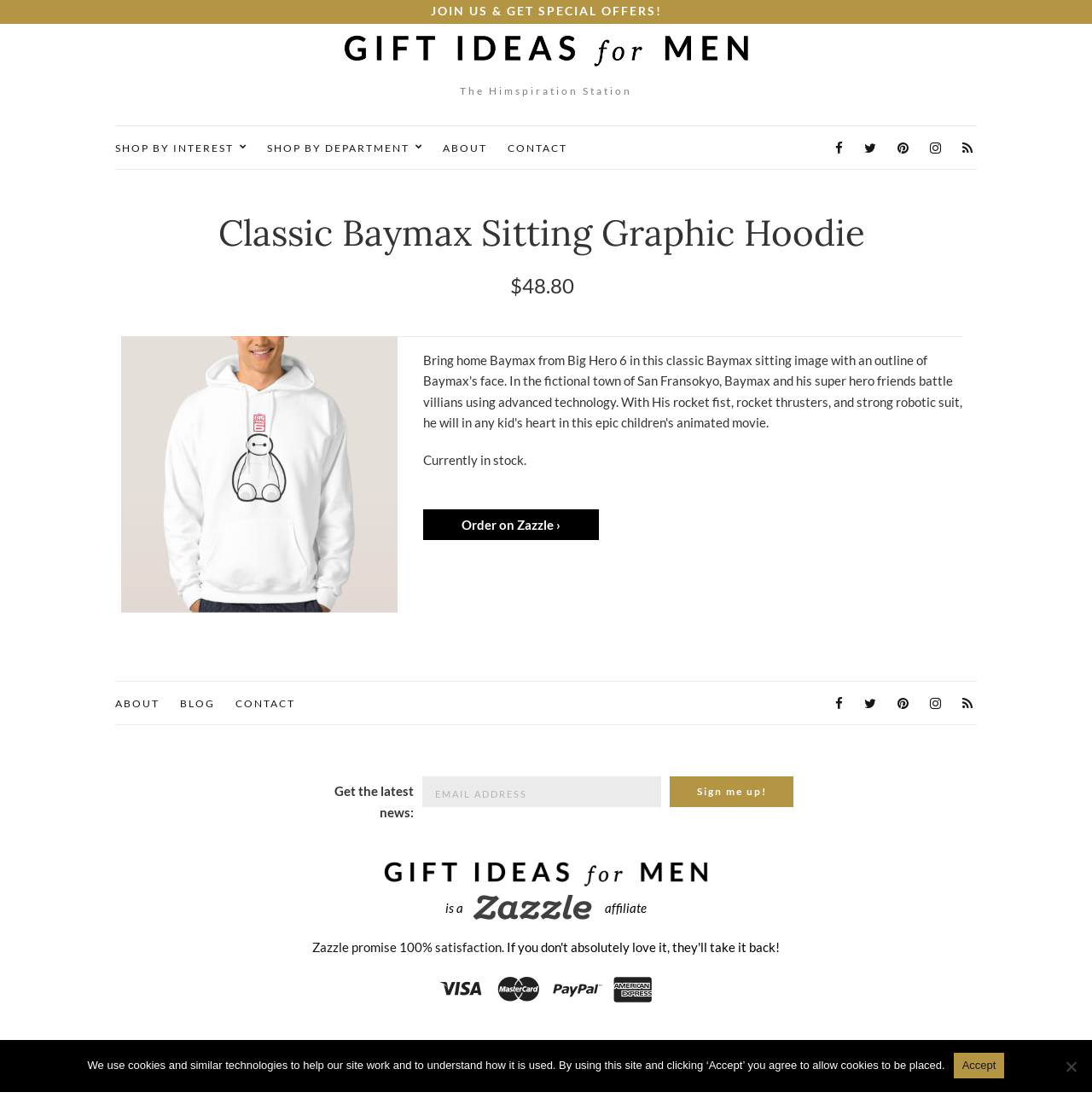Provide the bounding box coordinates of the UI element that matches the description: "parent_node: Gift Ideas for Men".

[0.129, 0.731, 0.871, 0.807]